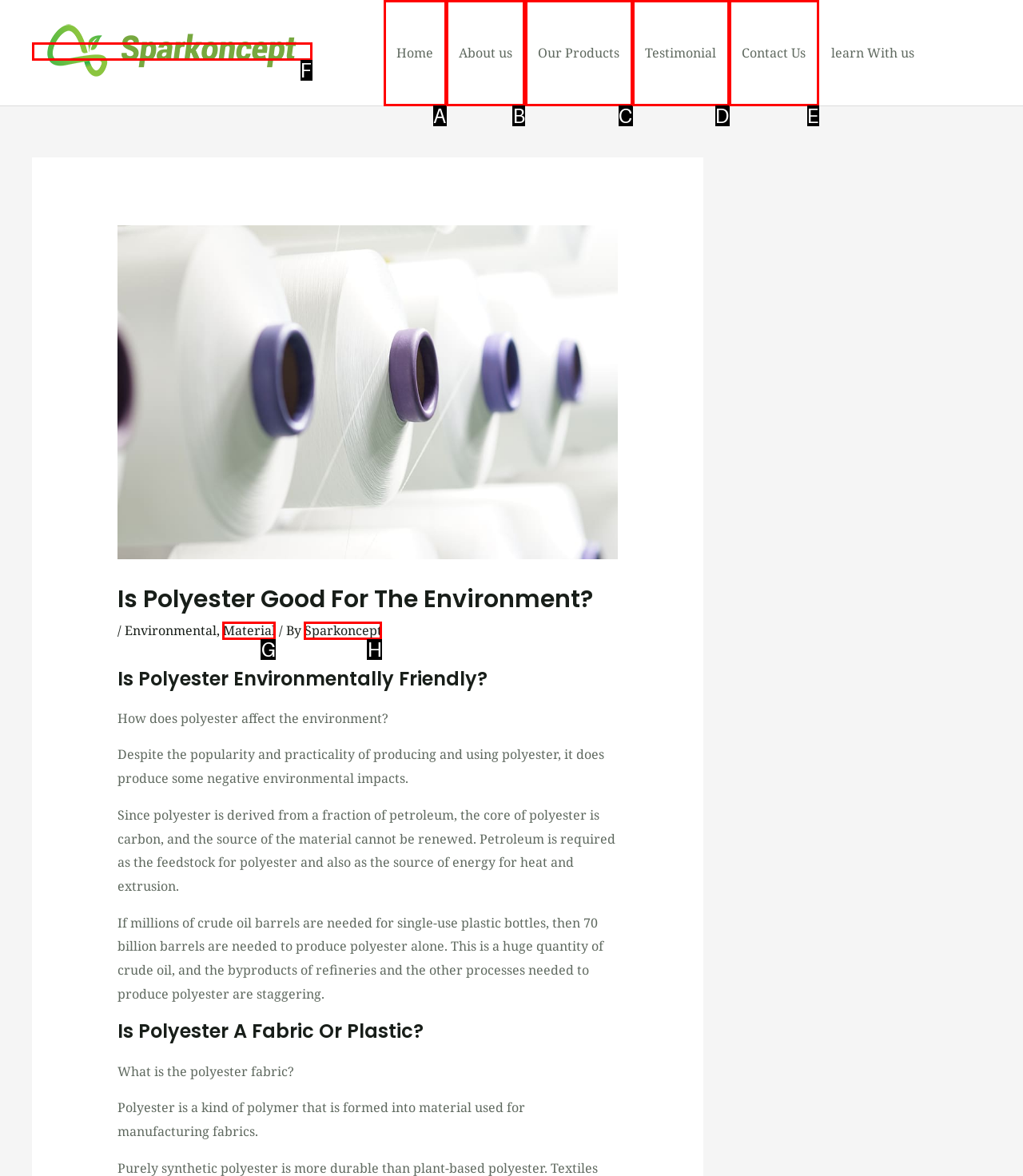Identify the correct UI element to click for the following task: Click on the 'About us' link Choose the option's letter based on the given choices.

B